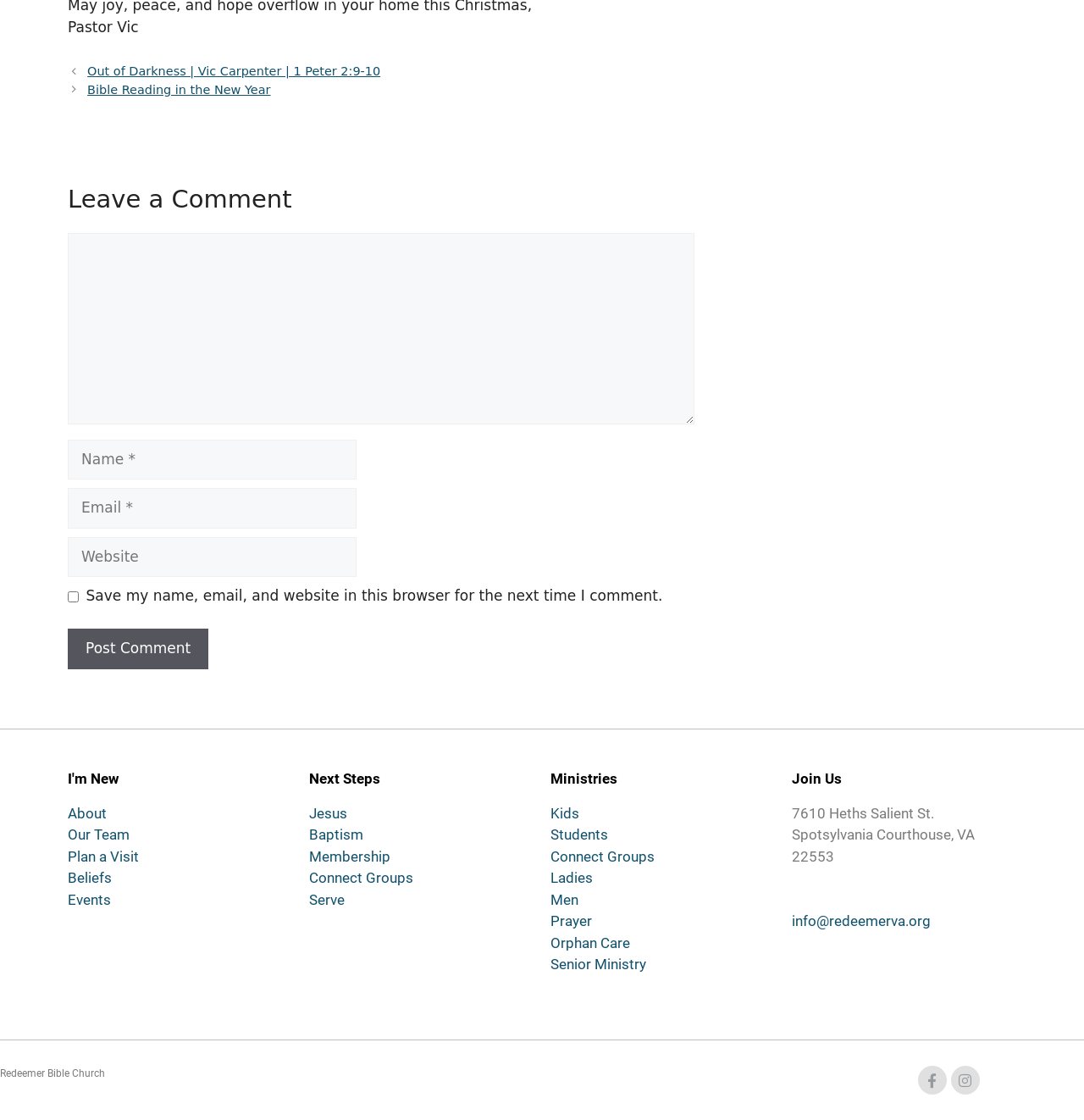Give a short answer using one word or phrase for the question:
What social media platforms is the church on?

Facebook and Instagram